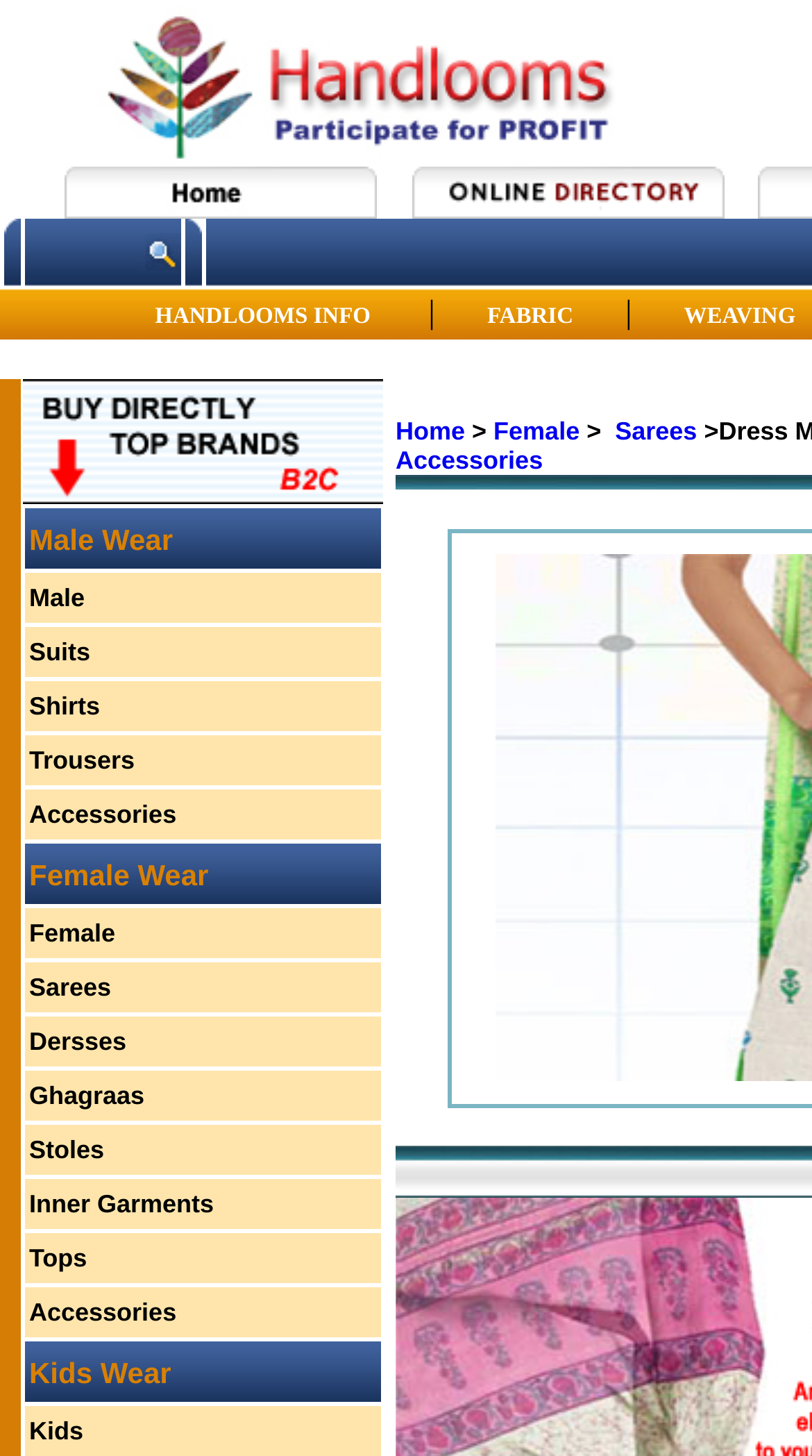How many subcategories are under Male Wear?
We need a detailed and meticulous answer to the question.

Under the Male Wear category, I can see subcategories such as Suits, Shirts, Trousers, Accessories, which makes a total of 5 subcategories.